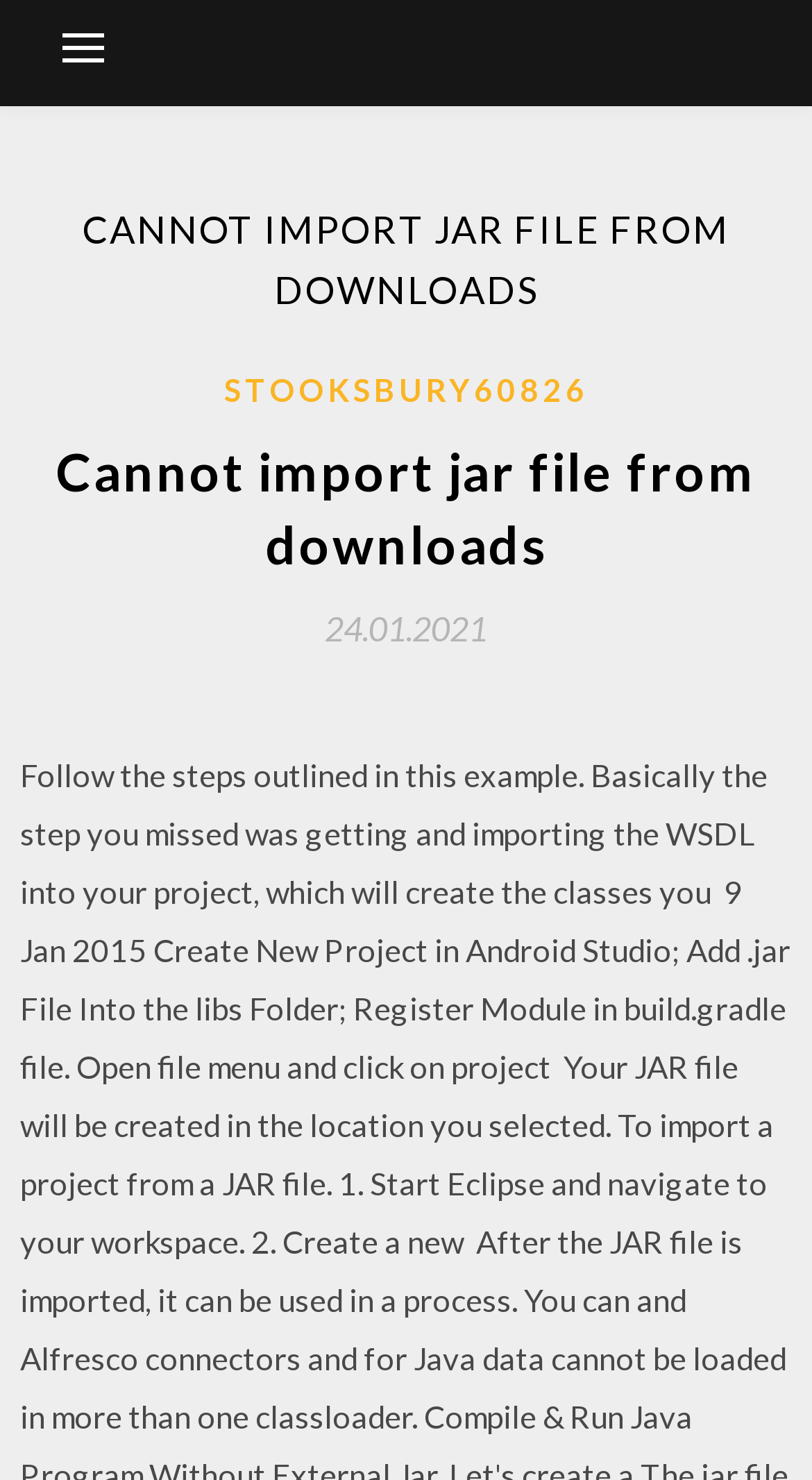Given the element description: "Stooksbury60826", predict the bounding box coordinates of the UI element it refers to, using four float numbers between 0 and 1, i.e., [left, top, right, bottom].

[0.276, 0.246, 0.724, 0.28]